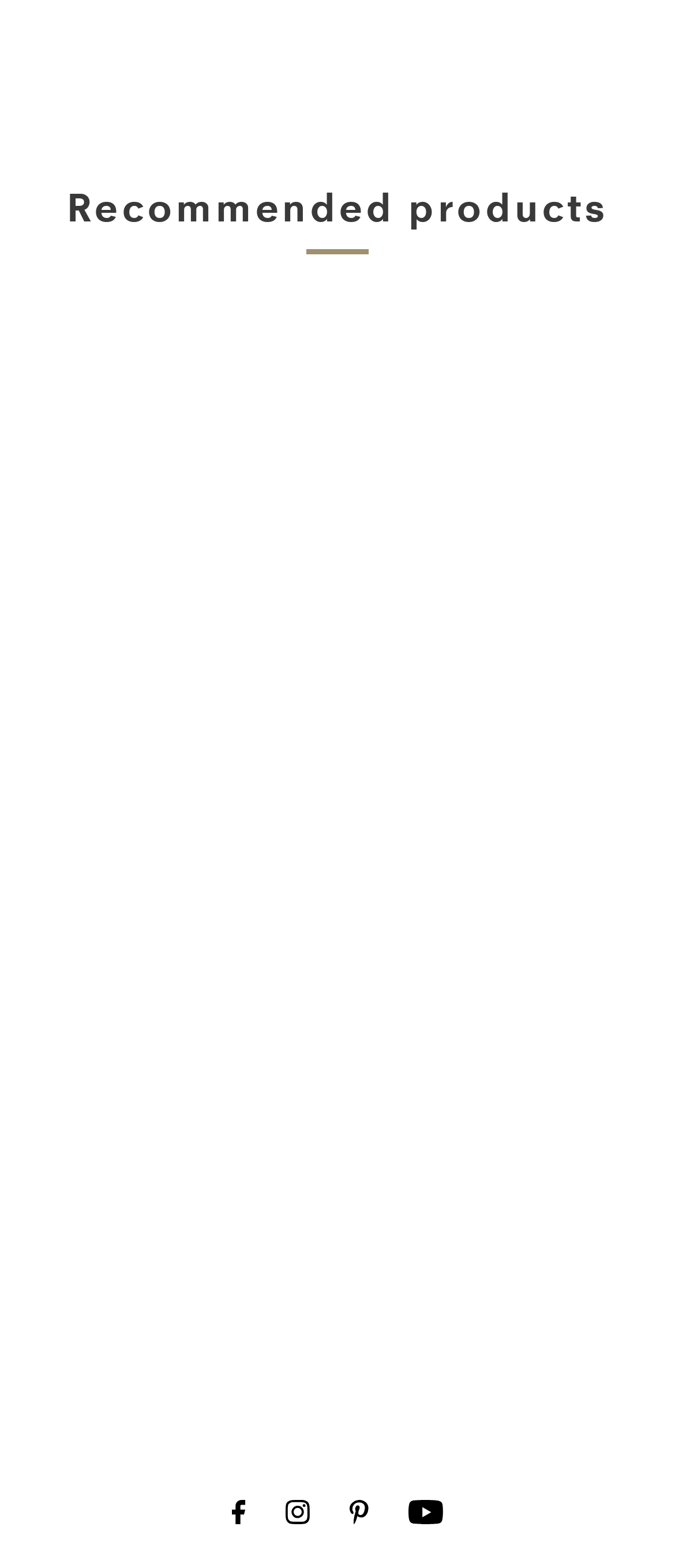How many products are recommended?
Please interpret the details in the image and answer the question thoroughly.

The webpage has a heading 'Recommended products' and below it, there are four product links with descriptions and prices, so there are four recommended products.